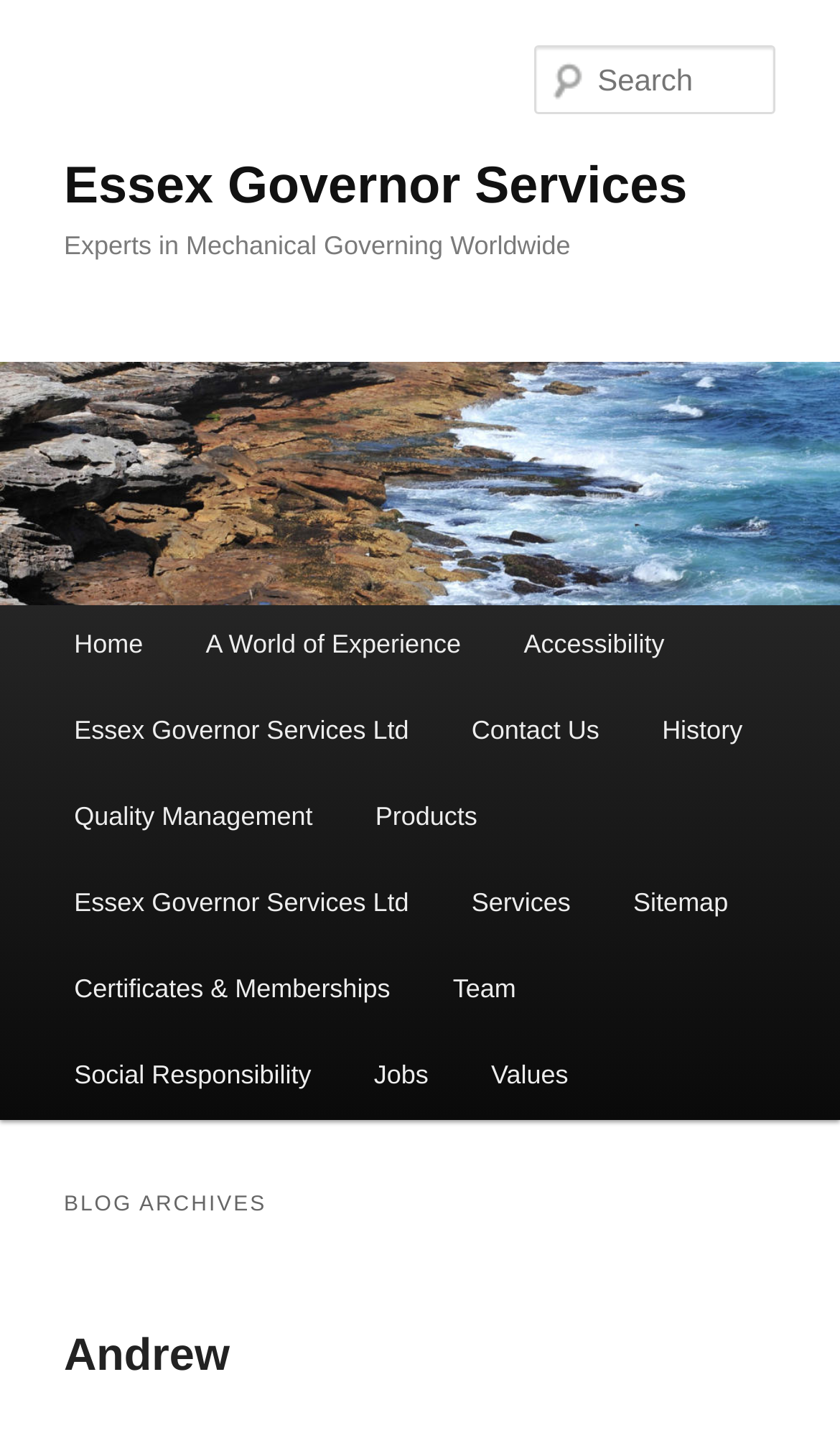Generate a comprehensive description of the webpage.

The webpage is about Essex Governor Services, a company that provides mechanical governing services worldwide. At the top of the page, there is a heading with the company name, followed by a link to the company's homepage. Below this, there is a heading that describes the company's expertise.

On the top-right side of the page, there is a search box with a placeholder text "Search Search". Below this, there is a main menu section with links to various pages, including "Home", "A World of Experience", "Accessibility", and others. These links are arranged horizontally and take up most of the width of the page.

Further down the page, there is a section with a heading "BLOG ARCHIVES". Below this, there is a list of team members, with each member's name listed as a heading. The first team member listed is "Andrew", and there is a link to his profile page.

Throughout the page, there are no images, but there are many links and headings that provide a clear structure to the content. The layout is organized, with clear headings and concise text, making it easy to navigate and find information about Essex Governor Services and its team members.